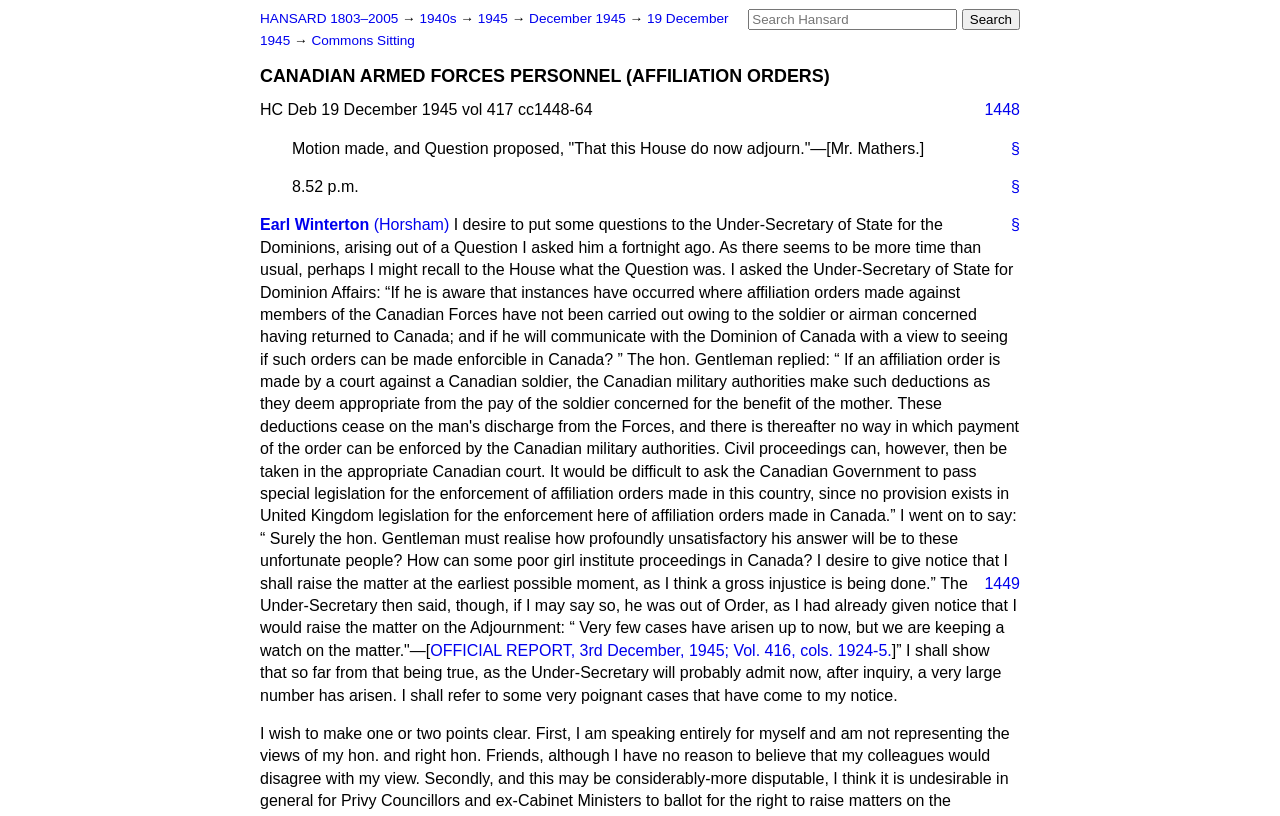Please extract the primary headline from the webpage.

CANADIAN ARMED FORCES PERSONNEL (AFFILIATION ORDERS)